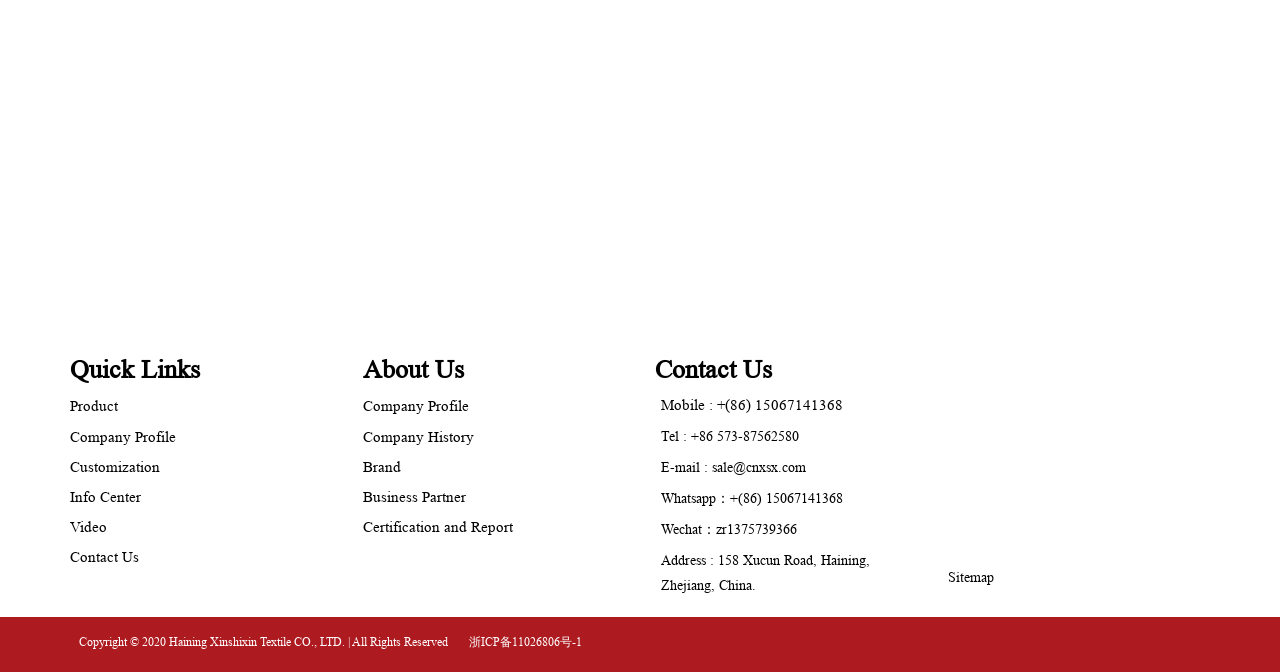Utilize the details in the image to give a detailed response to the question: What is the company's address?

I found the company's address by looking at the 'Contact Us' section, where it lists the company's contact information, including the address '158 Xucun Road, Haining, Zhejiang, China'.